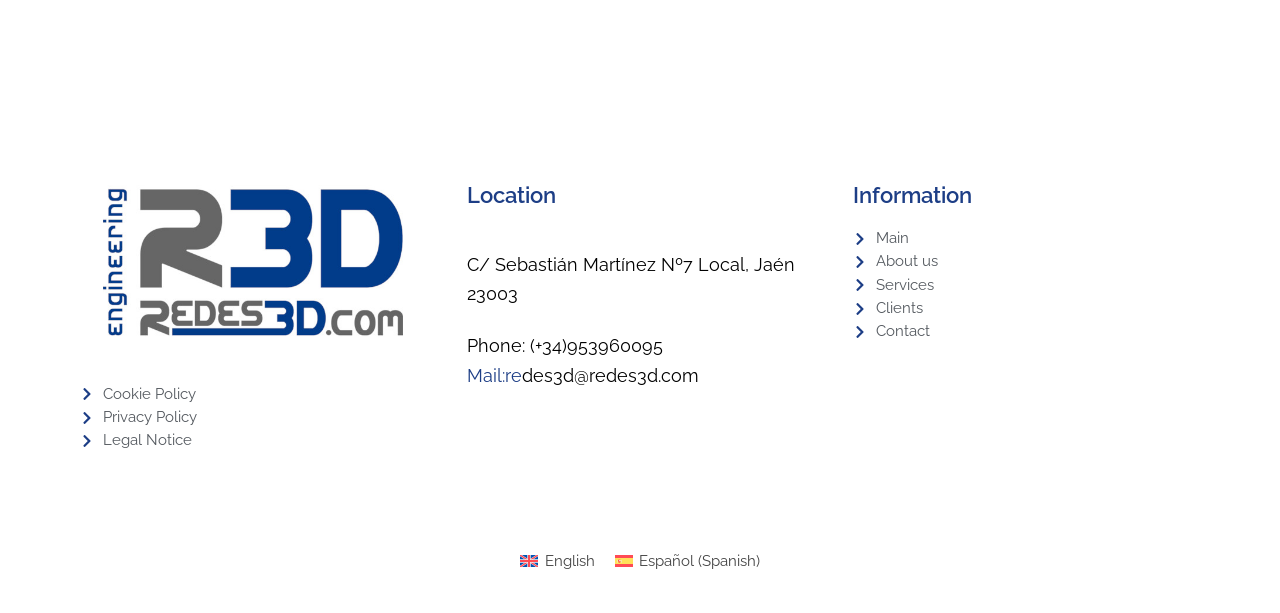What is the company's address?
Refer to the image and answer the question using a single word or phrase.

C/ Sebastián Martínez Nº7 Local, Jaén 23003